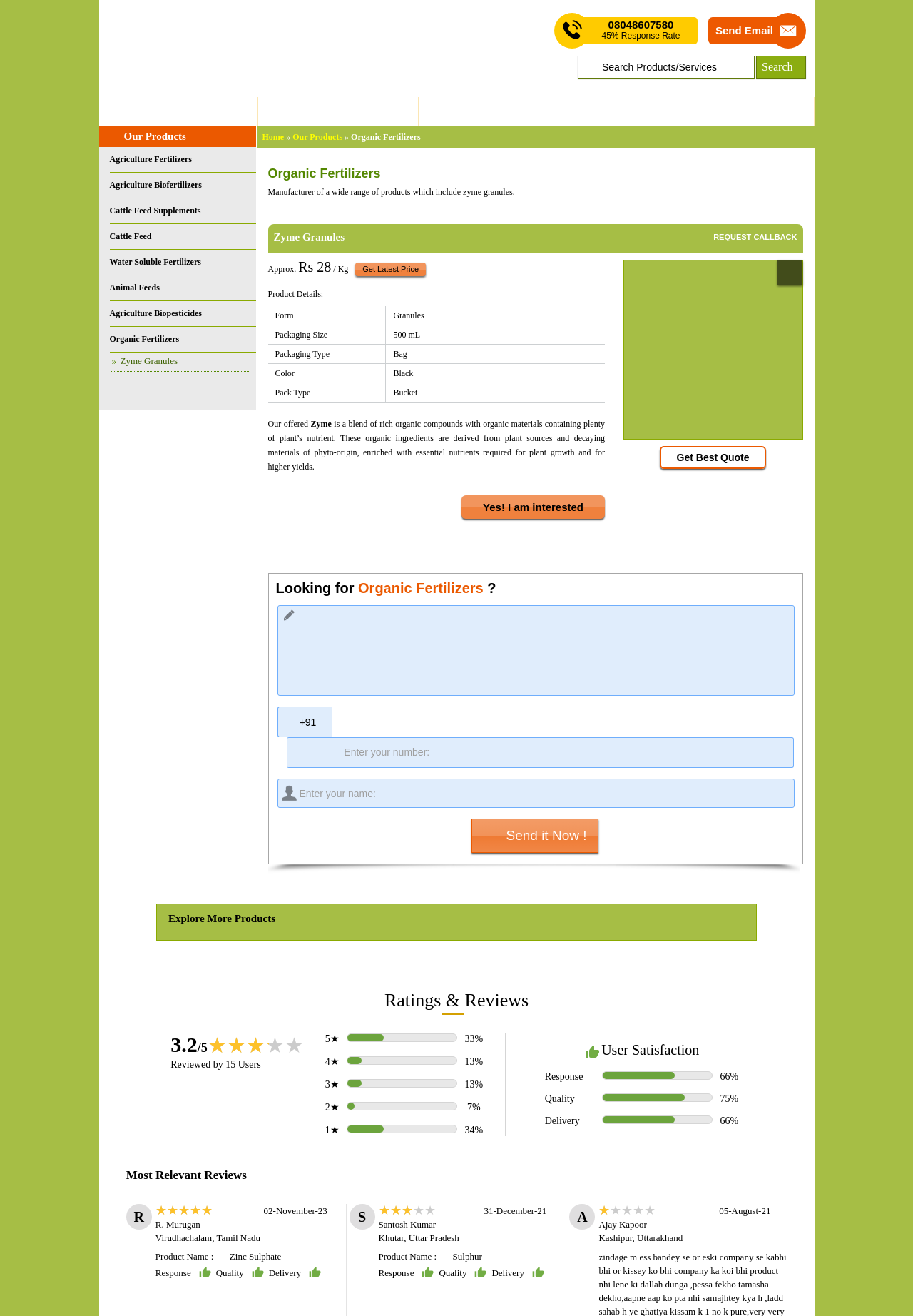Determine the coordinates of the bounding box for the clickable area needed to execute this instruction: "Click on Home".

[0.108, 0.074, 0.283, 0.095]